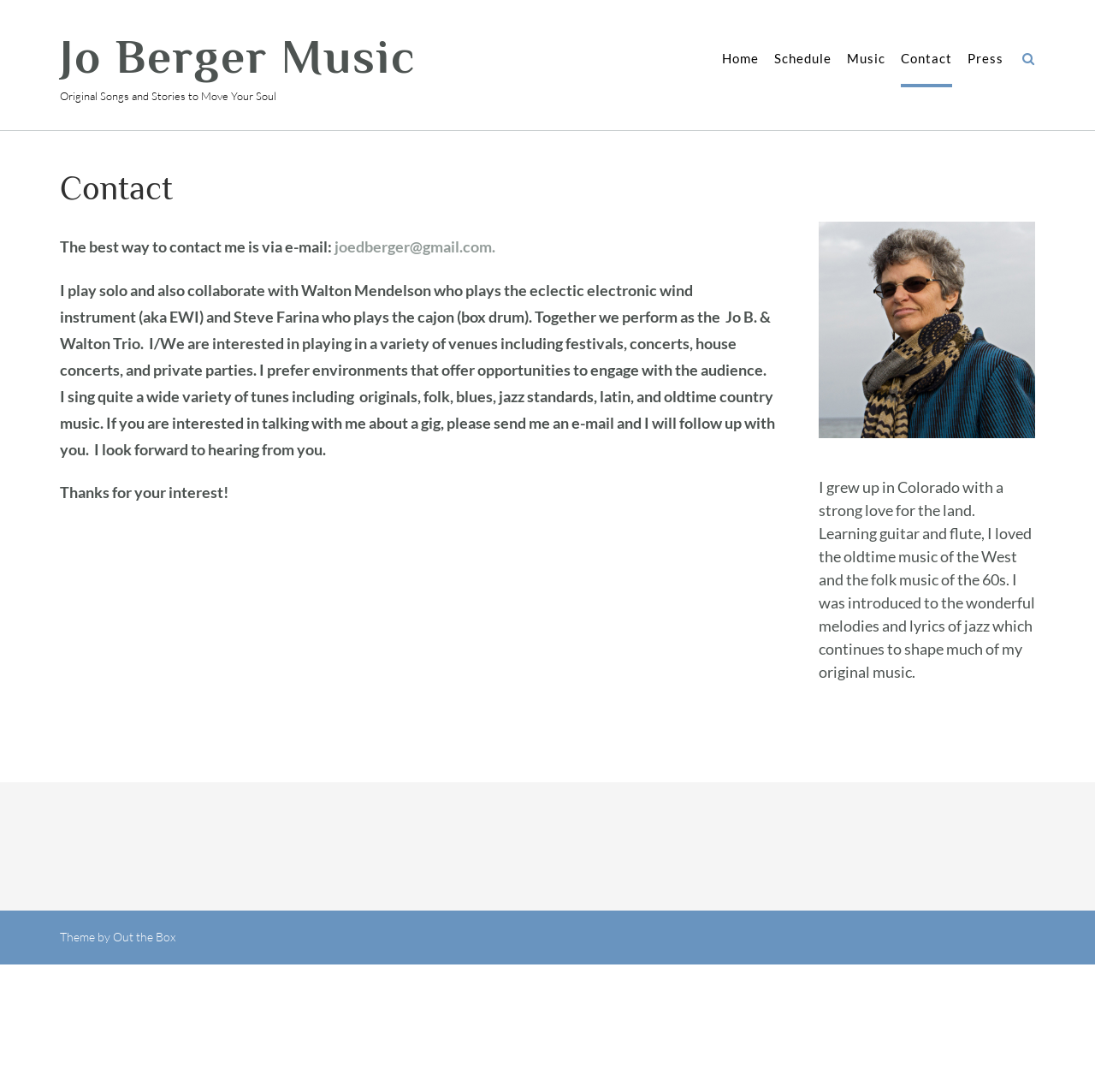Provide a single word or phrase to answer the given question: 
What is the name of Jo Berger's trio?

Jo B. & Walton Trio